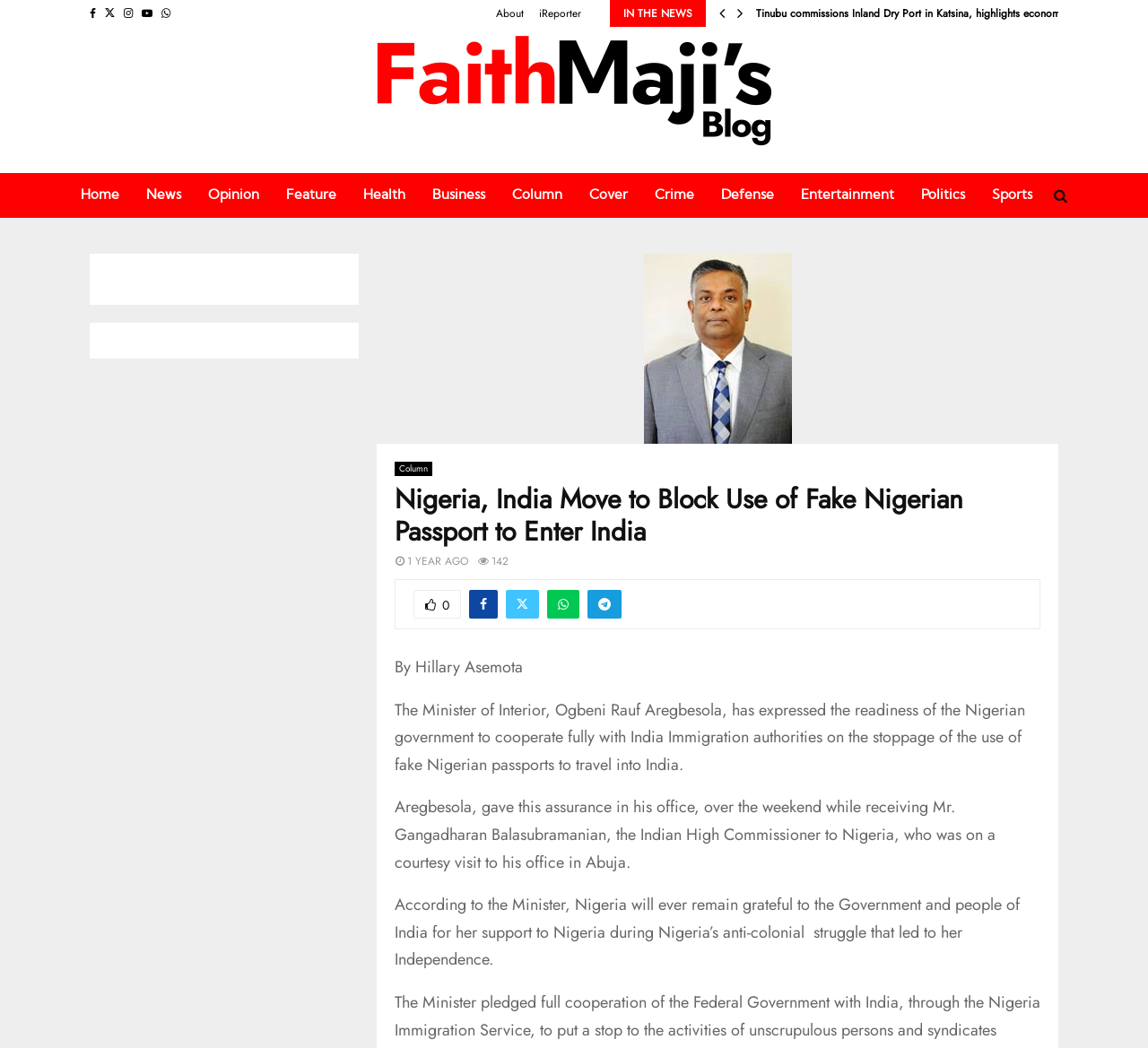Can you find the bounding box coordinates for the element to click on to achieve the instruction: "Go to the Home page"?

[0.07, 0.165, 0.104, 0.208]